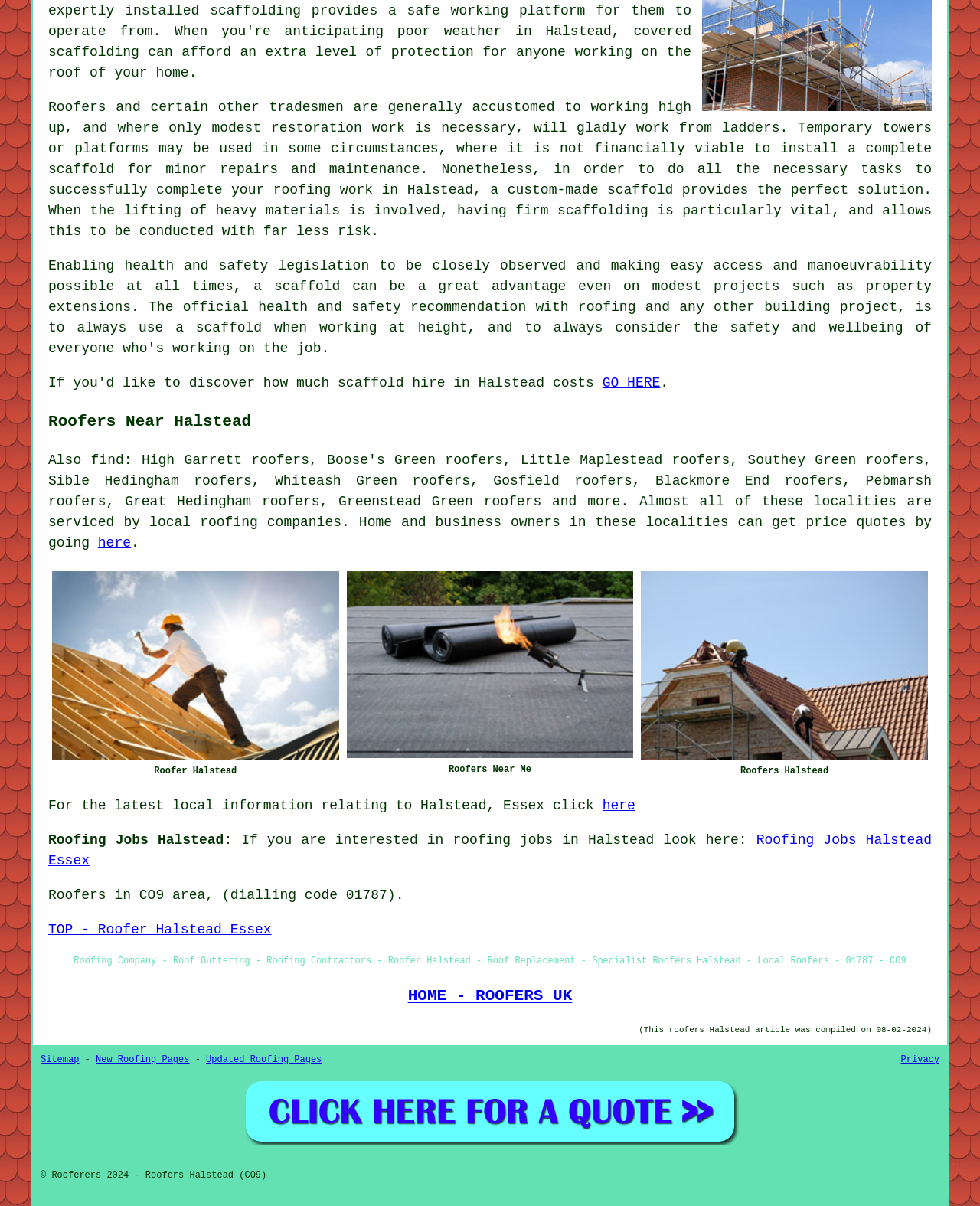What is the purpose of the link 'GO HERE'?
Please respond to the question with as much detail as possible.

The link 'GO HERE' is located near the text 'When the lifting of heavy materials is involved, having firm scaffolding is particularly vital, and allows this to be conducted with far less risk.' which suggests that the link is related to finding roofers who can provide scaffolding services.